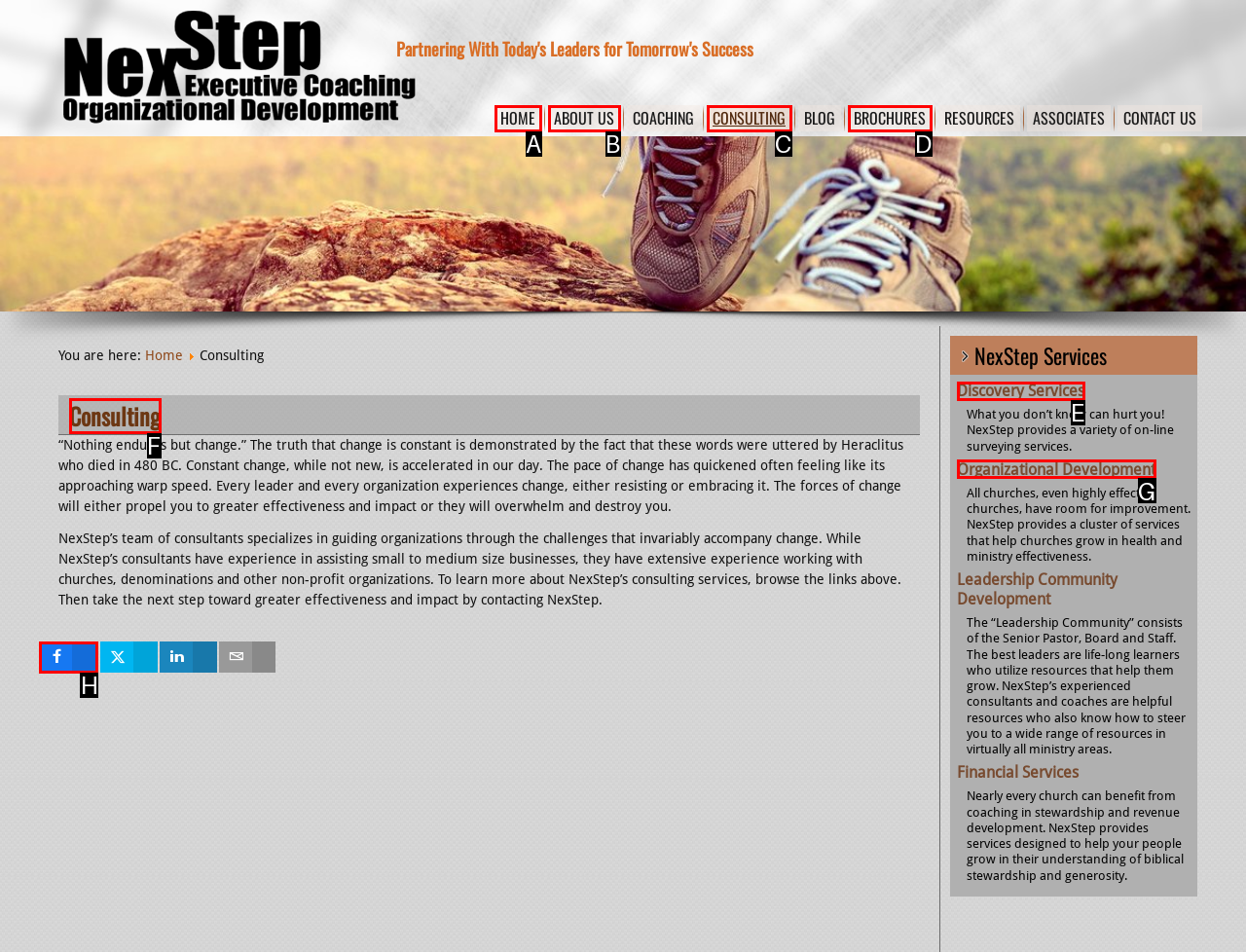Choose the letter that best represents the description: Consulting. Provide the letter as your response.

F